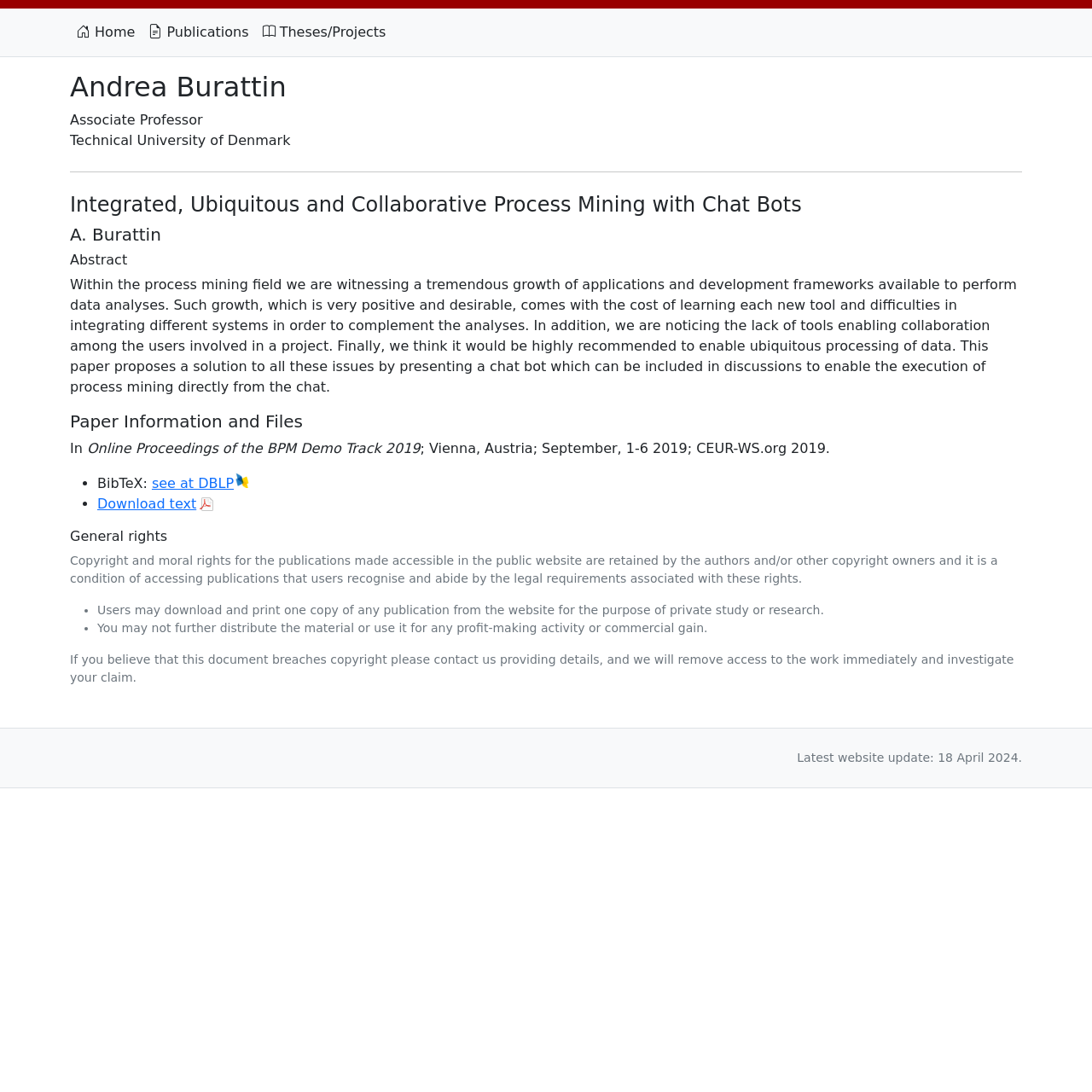Where was the paper presented?
Give a thorough and detailed response to the question.

The location where the paper was presented can be found in the 'Paper Information and Files' section, where it is stated as 'Vienna, Austria; September, 1-6 2019'.